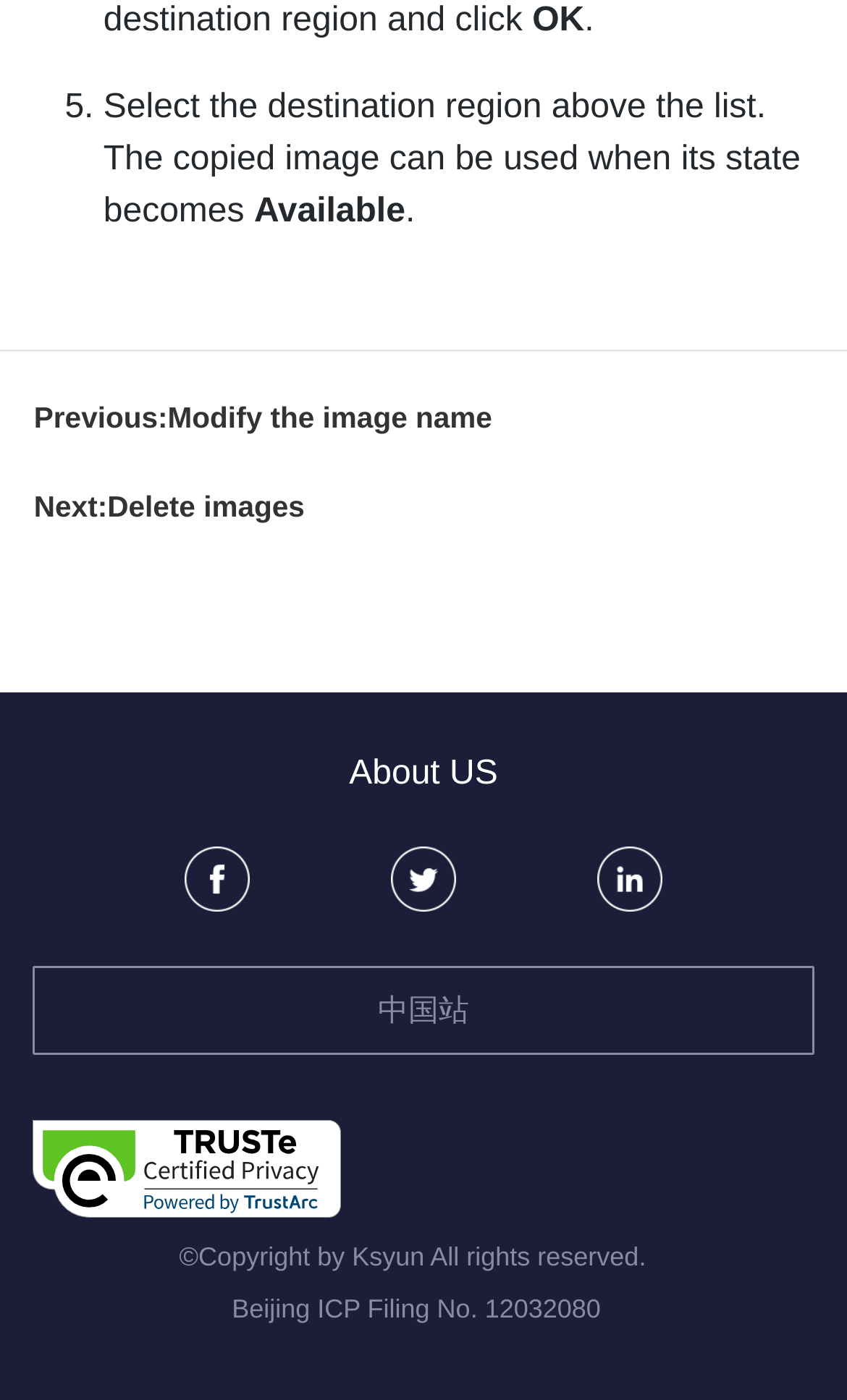From the webpage screenshot, predict the bounding box of the UI element that matches this description: "alt="TRUSTe"".

[0.038, 0.849, 0.402, 0.874]